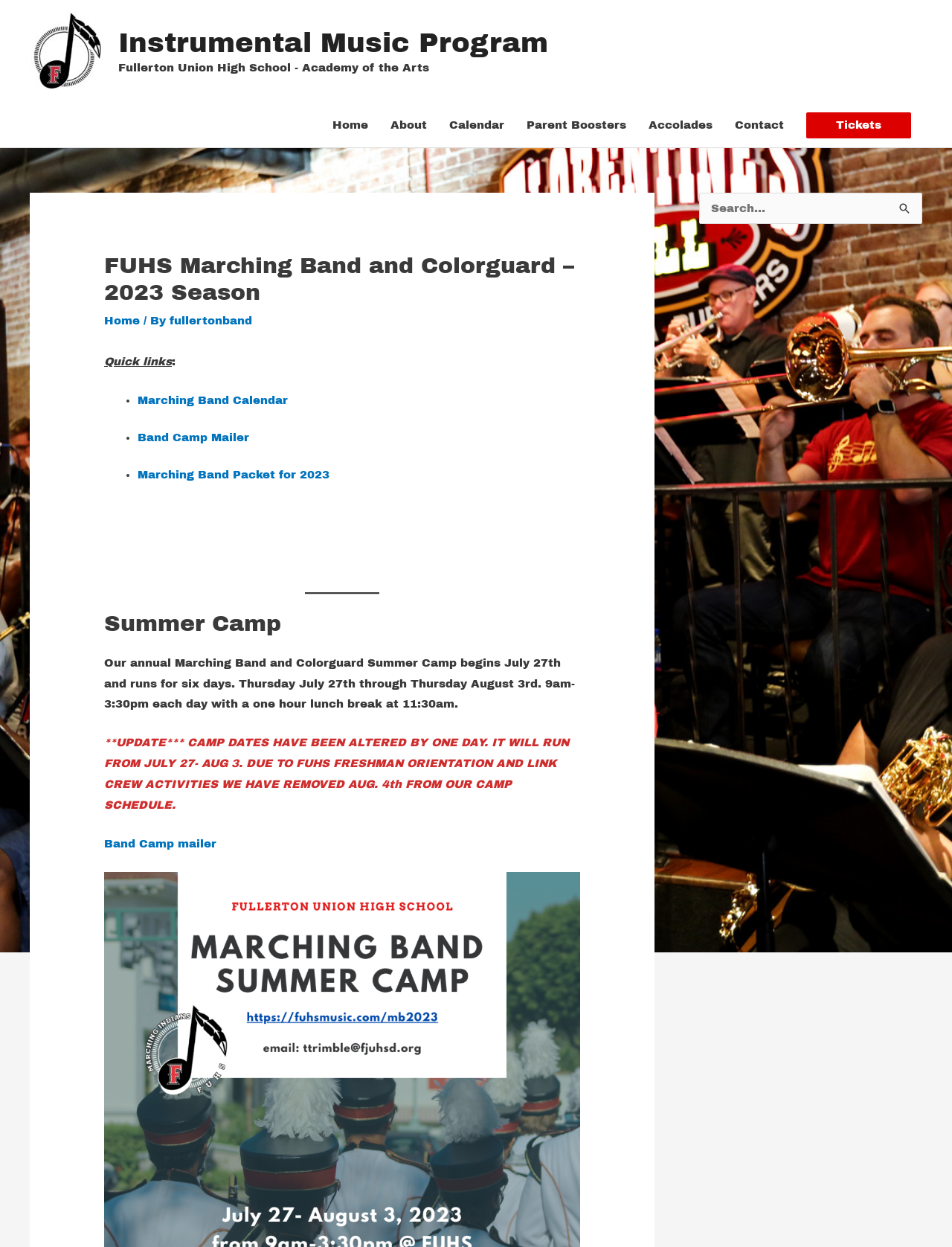Please respond to the question with a concise word or phrase:
How many links are there in the navigation section?

7